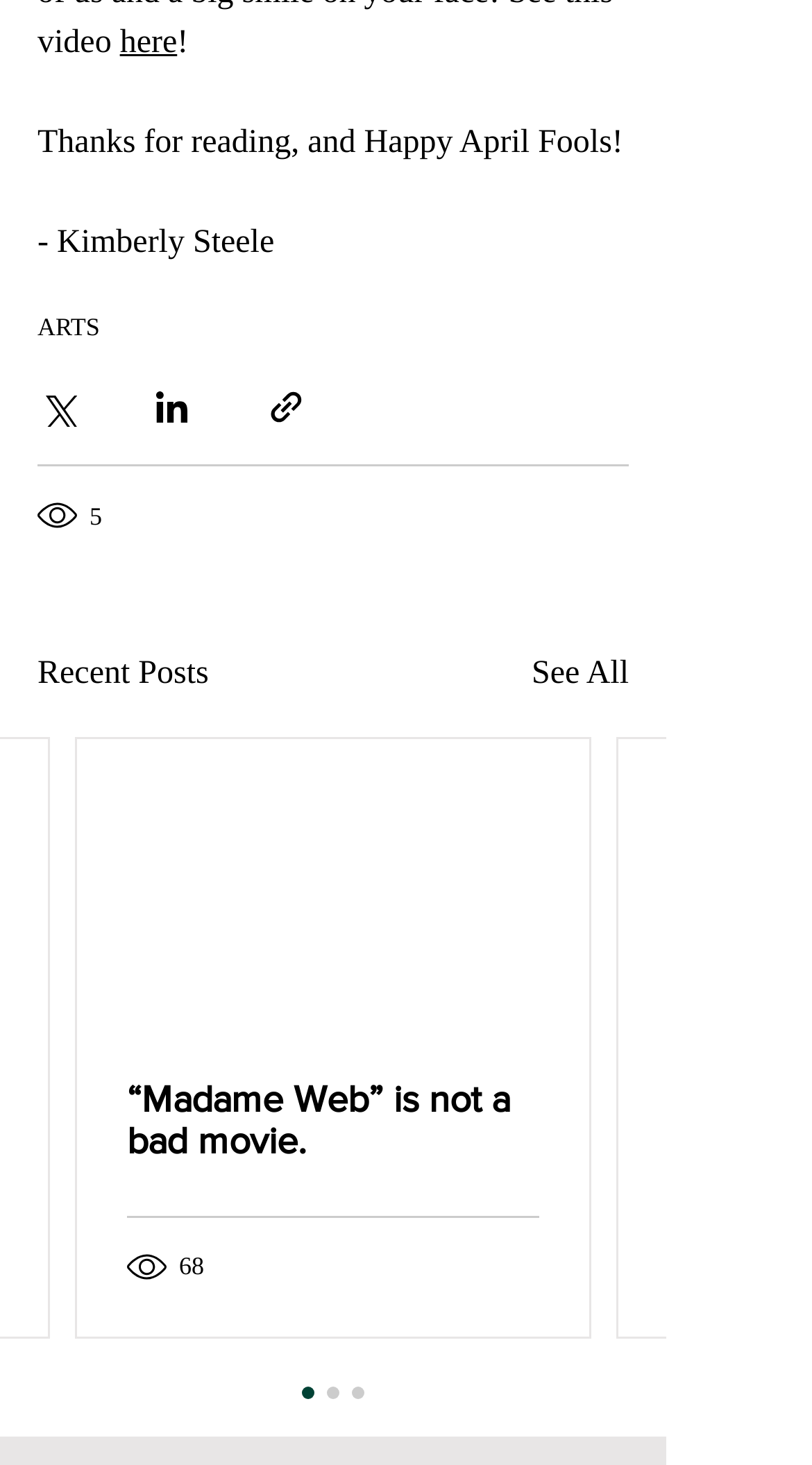Respond to the question below with a concise word or phrase:
What is the section below the 'Thanks for reading, and Happy April Fools!' text?

Recent Posts